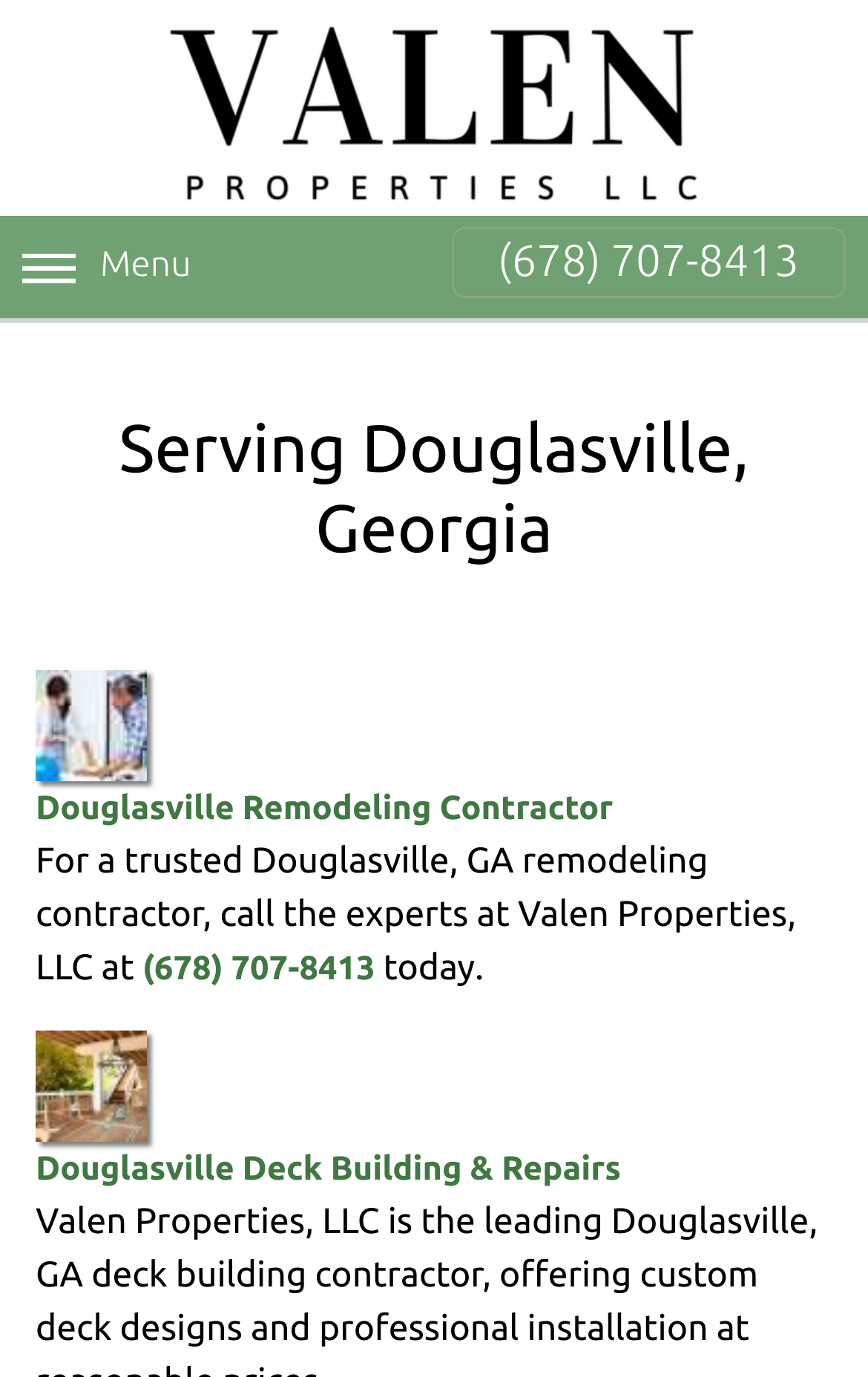Kindly respond to the following question with a single word or a brief phrase: 
What is the phone number of Valen Properties, LLC?

(678) 707-8413